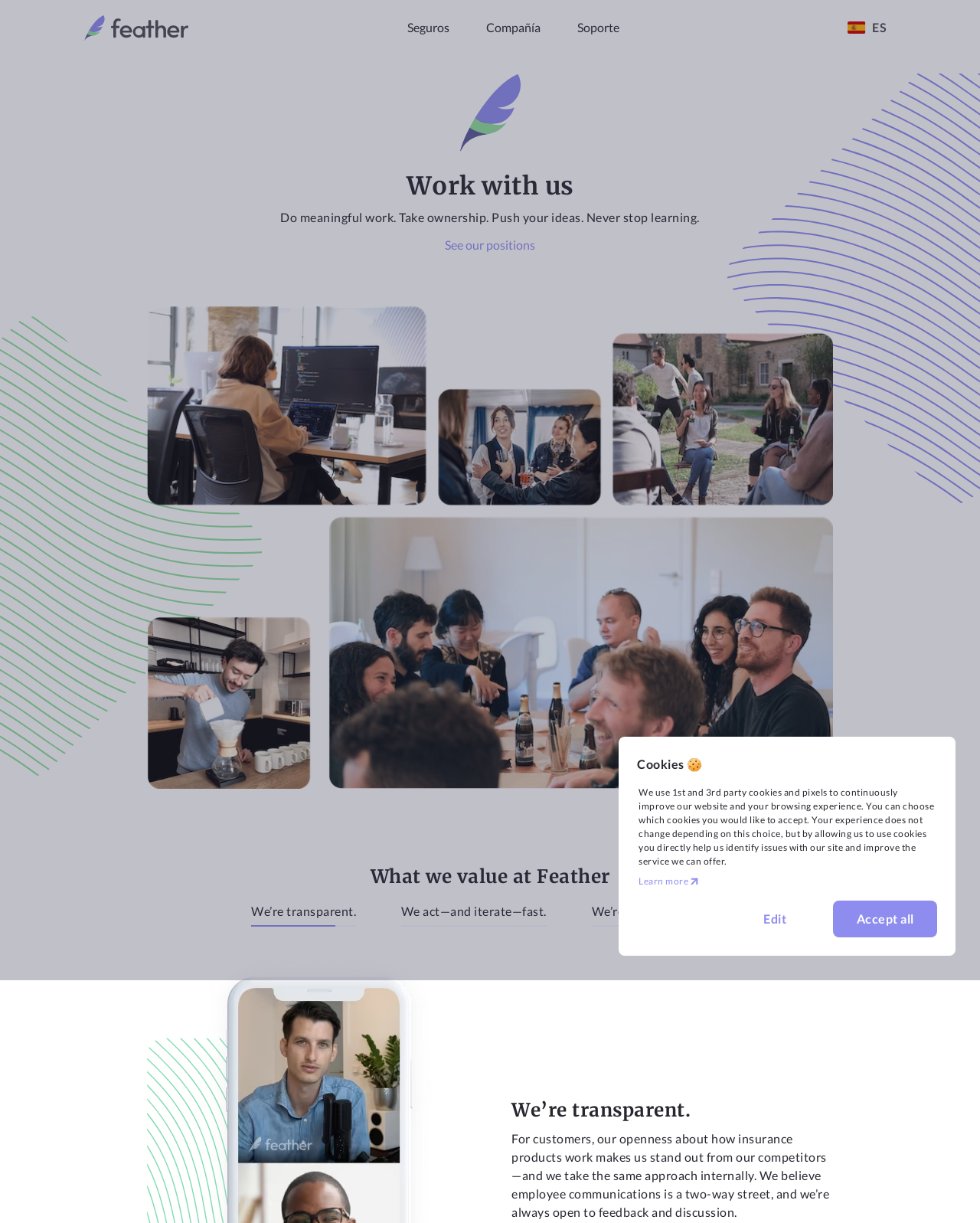Please specify the bounding box coordinates for the clickable region that will help you carry out the instruction: "Go to Soporte page".

[0.589, 0.0, 0.632, 0.045]